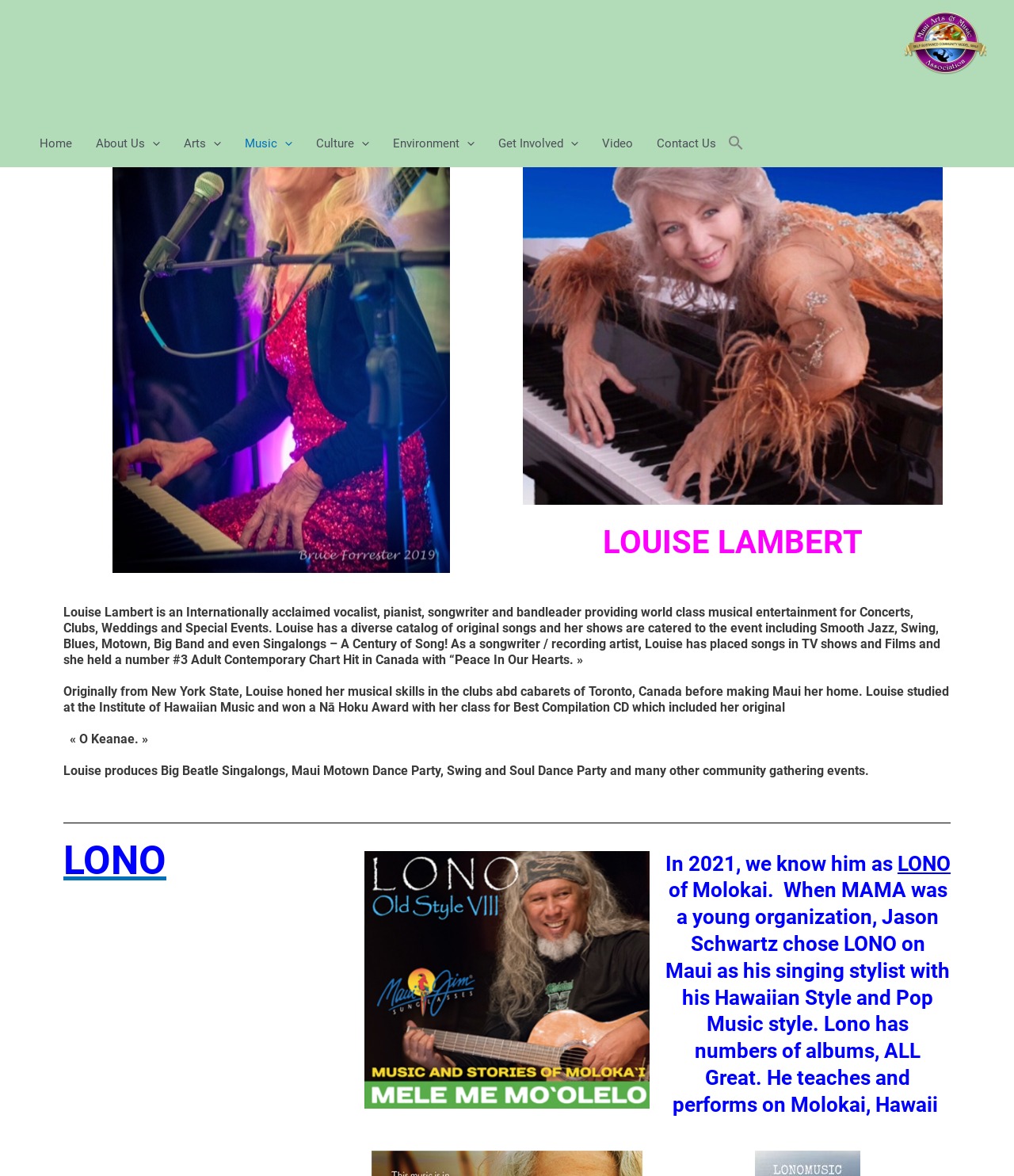Examine the image and give a thorough answer to the following question:
What is the name of the person from Molokai?

I found the name of the person from Molokai by reading the heading 'In 2021, we know him as LONO of Molokai.' and the paragraph that follows, which describes him as a singer with a Hawaiian Style and Pop Music style.